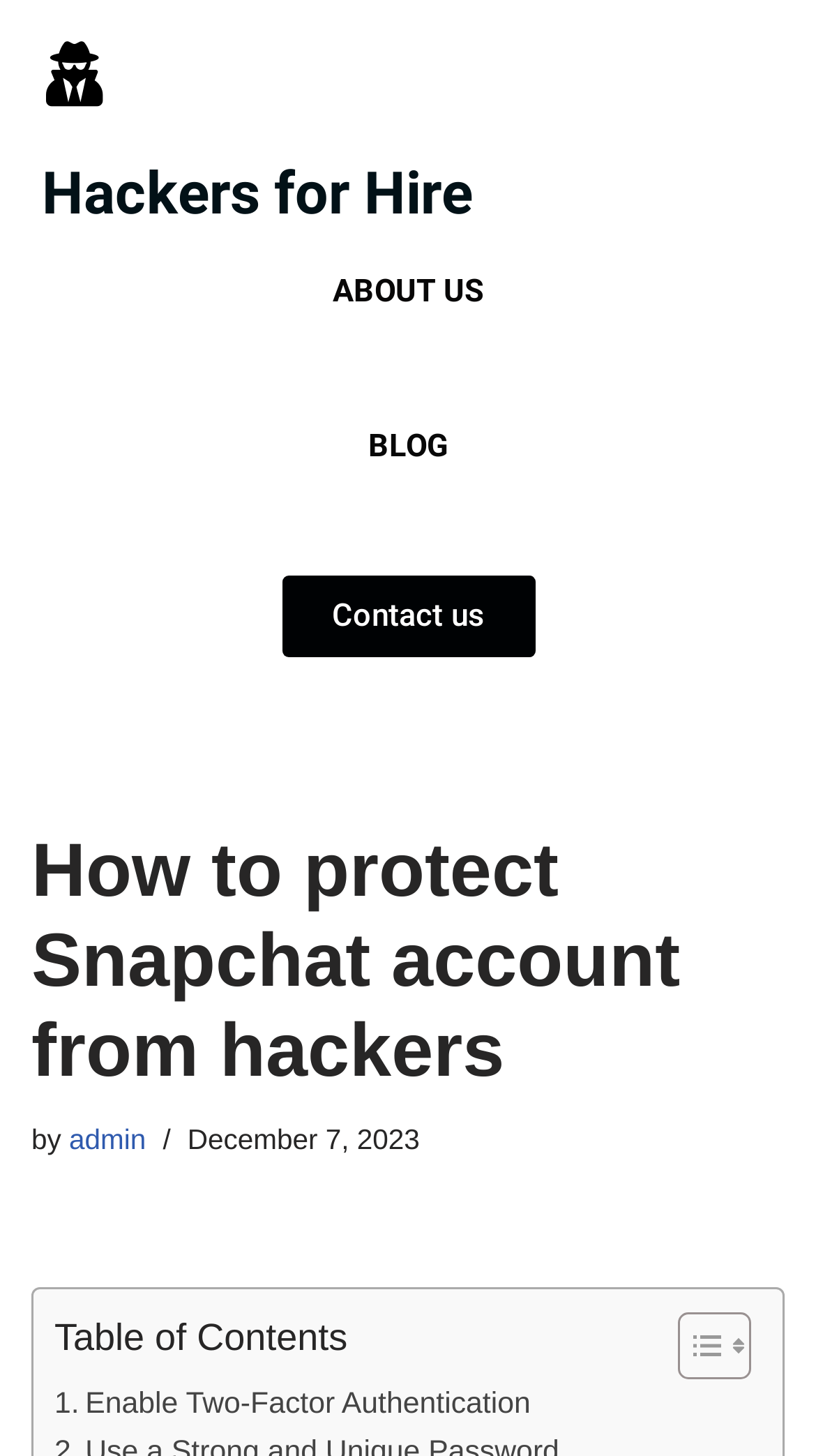Find the bounding box coordinates for the element described here: "Enable Two-Factor Authentication".

[0.067, 0.949, 0.65, 0.982]